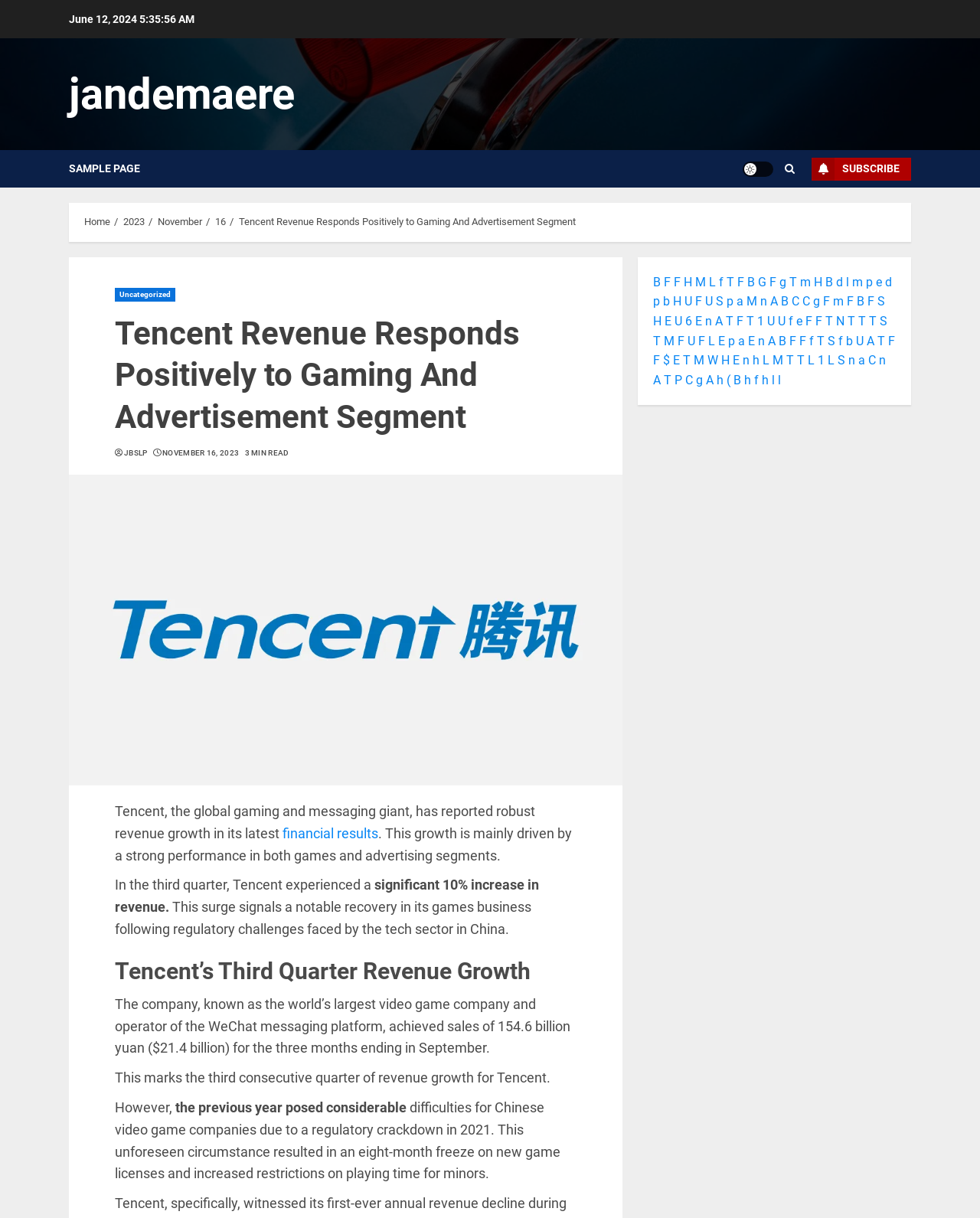Generate the text content of the main heading of the webpage.

Tencent Revenue Responds Positively to Gaming And Advertisement Segment